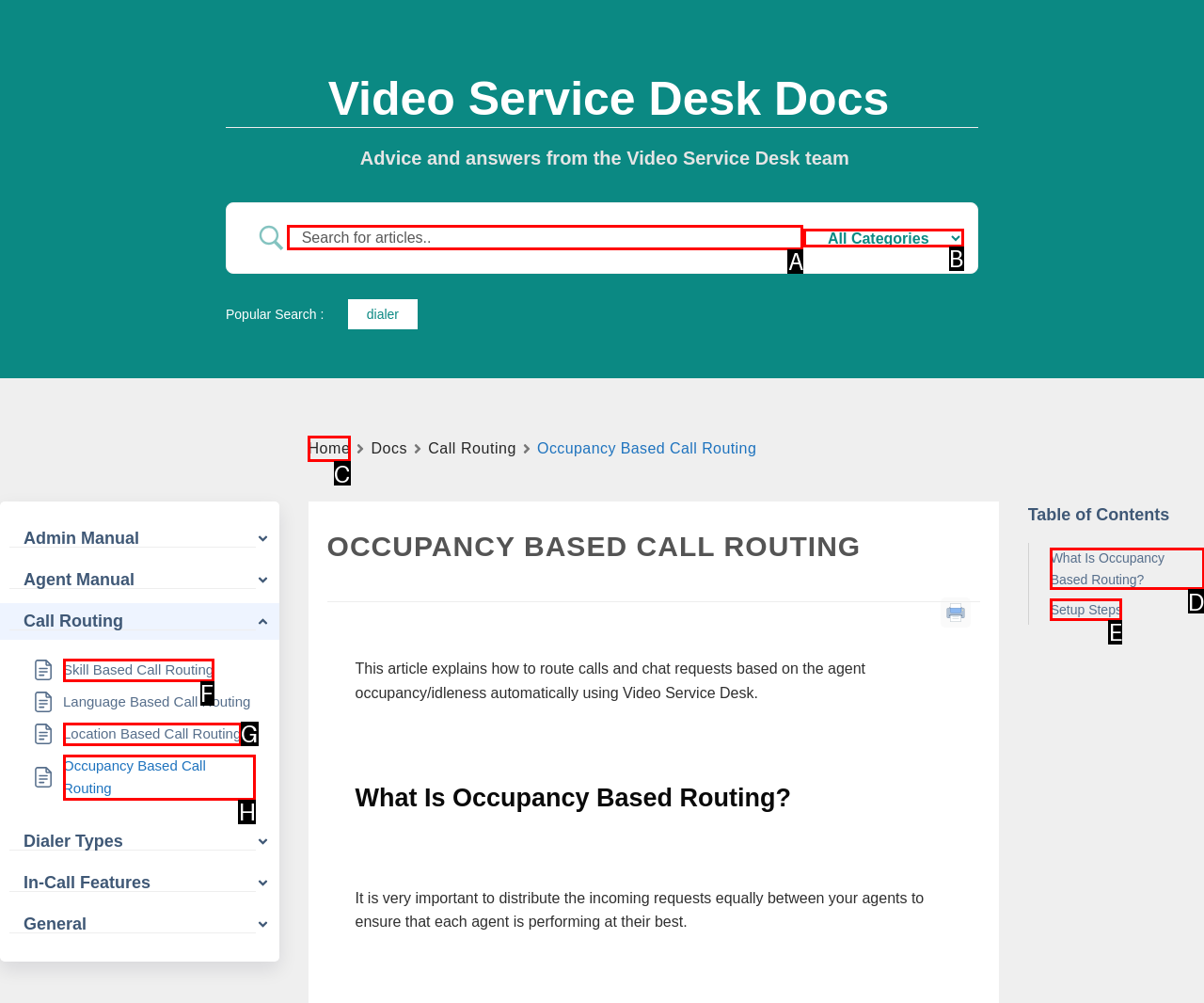Which option should I select to accomplish the task: Search for articles? Respond with the corresponding letter from the given choices.

A